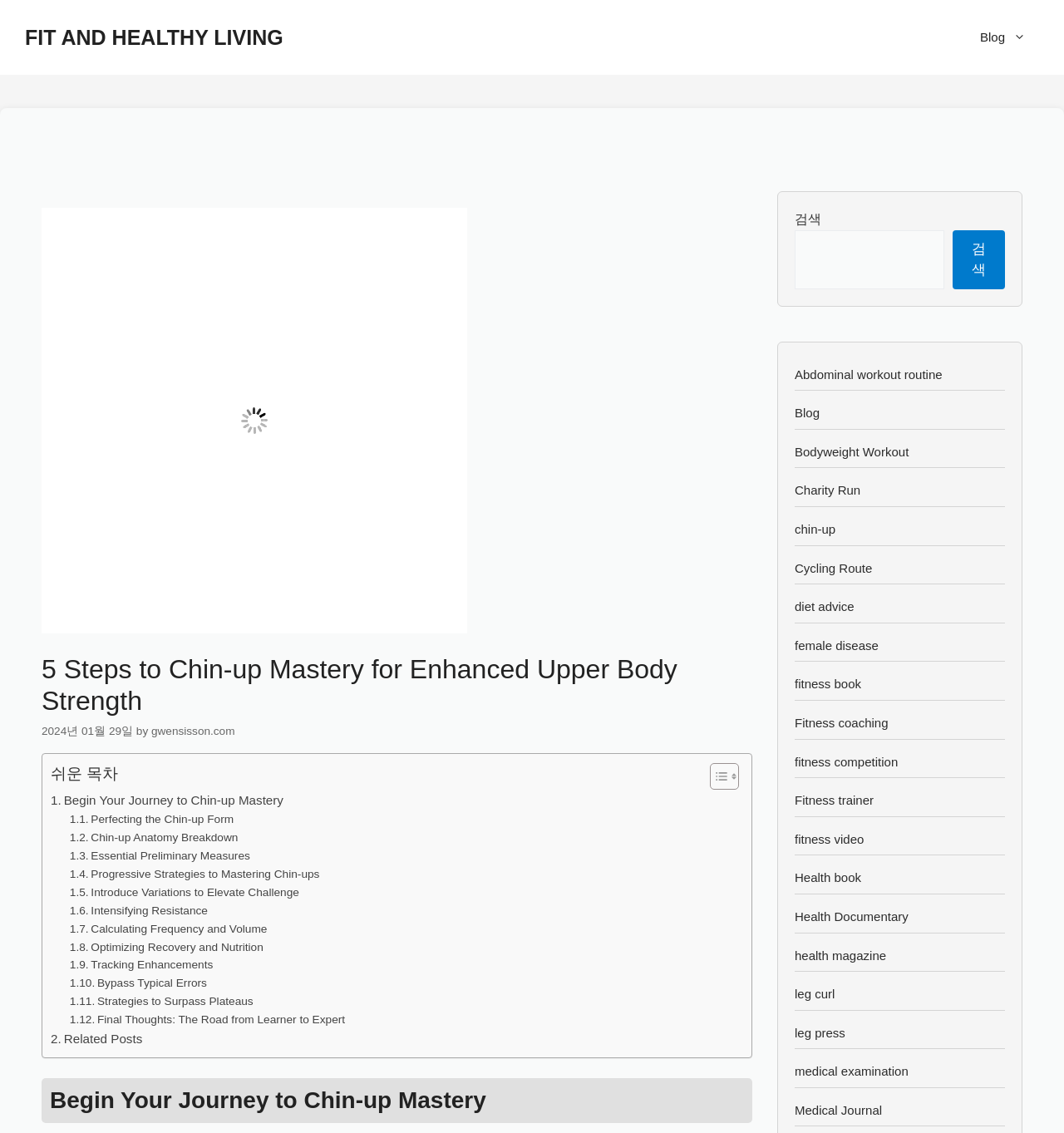Find the bounding box coordinates for the area that must be clicked to perform this action: "Toggle the table of content".

[0.655, 0.673, 0.691, 0.698]